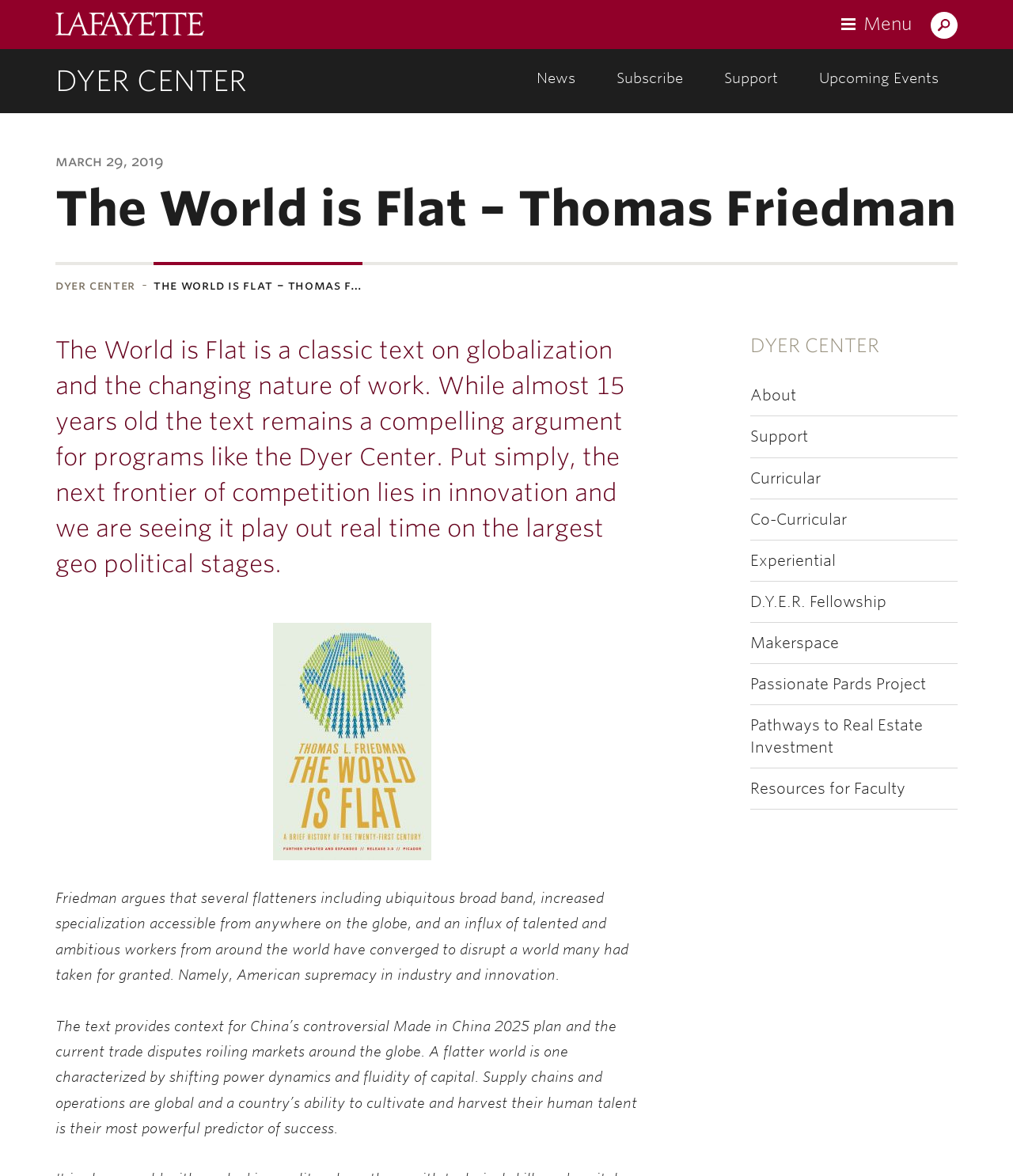Identify the bounding box coordinates necessary to click and complete the given instruction: "Click on the Lafayette College link".

[0.055, 0.01, 0.202, 0.03]